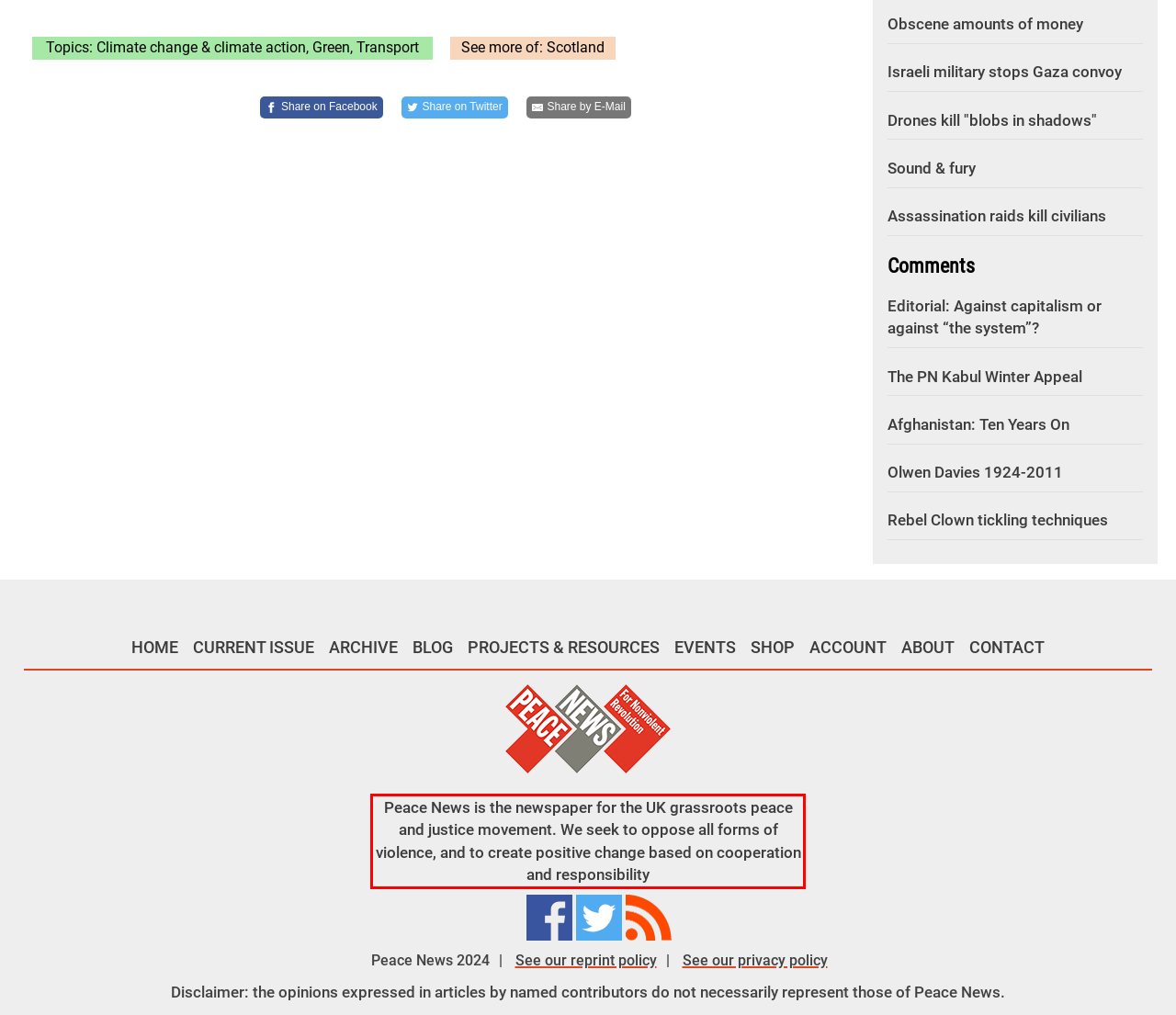You have a screenshot with a red rectangle around a UI element. Recognize and extract the text within this red bounding box using OCR.

Peace News is the newspaper for the UK grassroots peace and justice movement. We seek to oppose all forms of violence, and to create positive change based on cooperation and responsibility